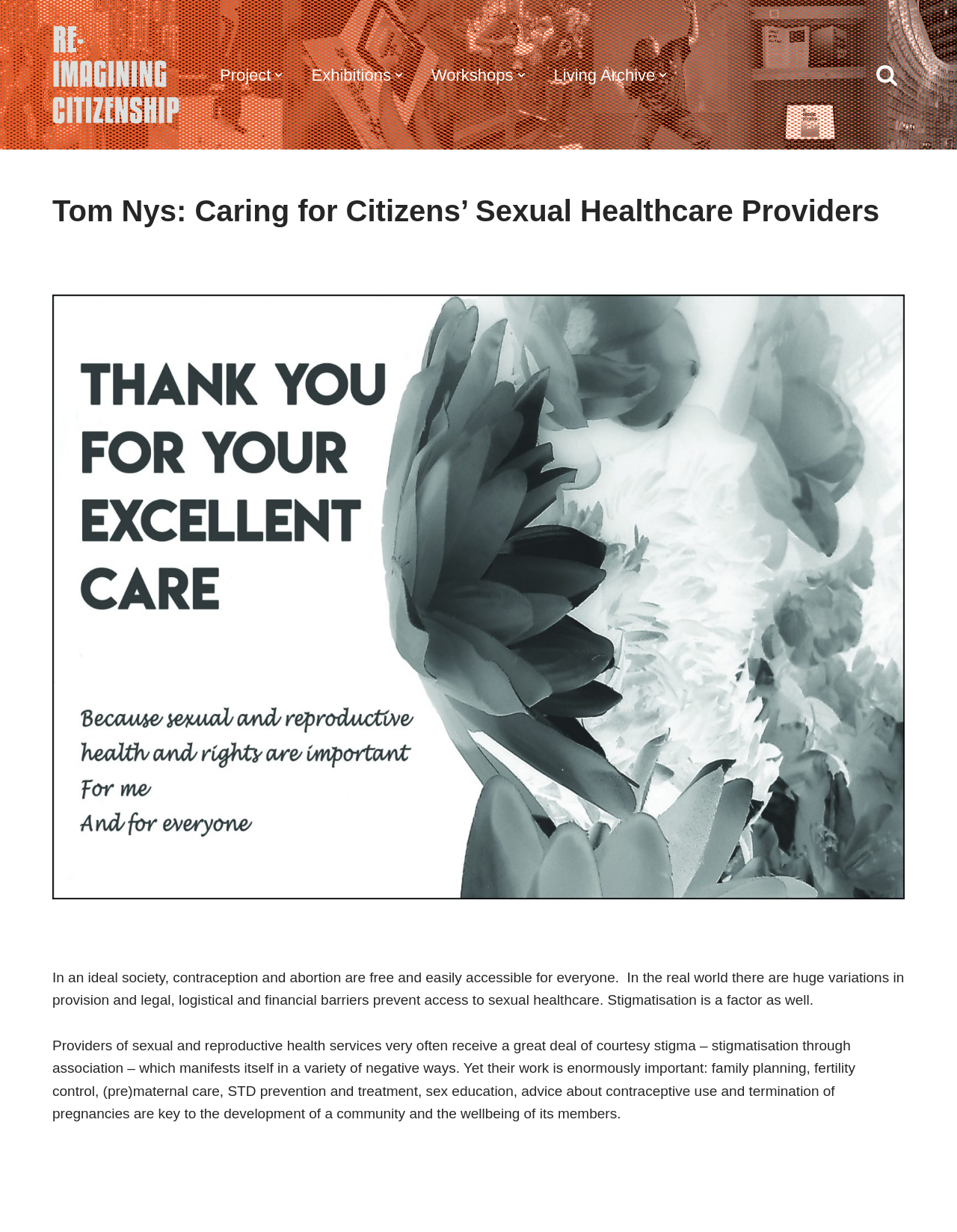Using floating point numbers between 0 and 1, provide the bounding box coordinates in the format (top-left x, top-left y, bottom-right x, bottom-right y). Locate the UI element described here: Skip to content

[0.0, 0.019, 0.023, 0.032]